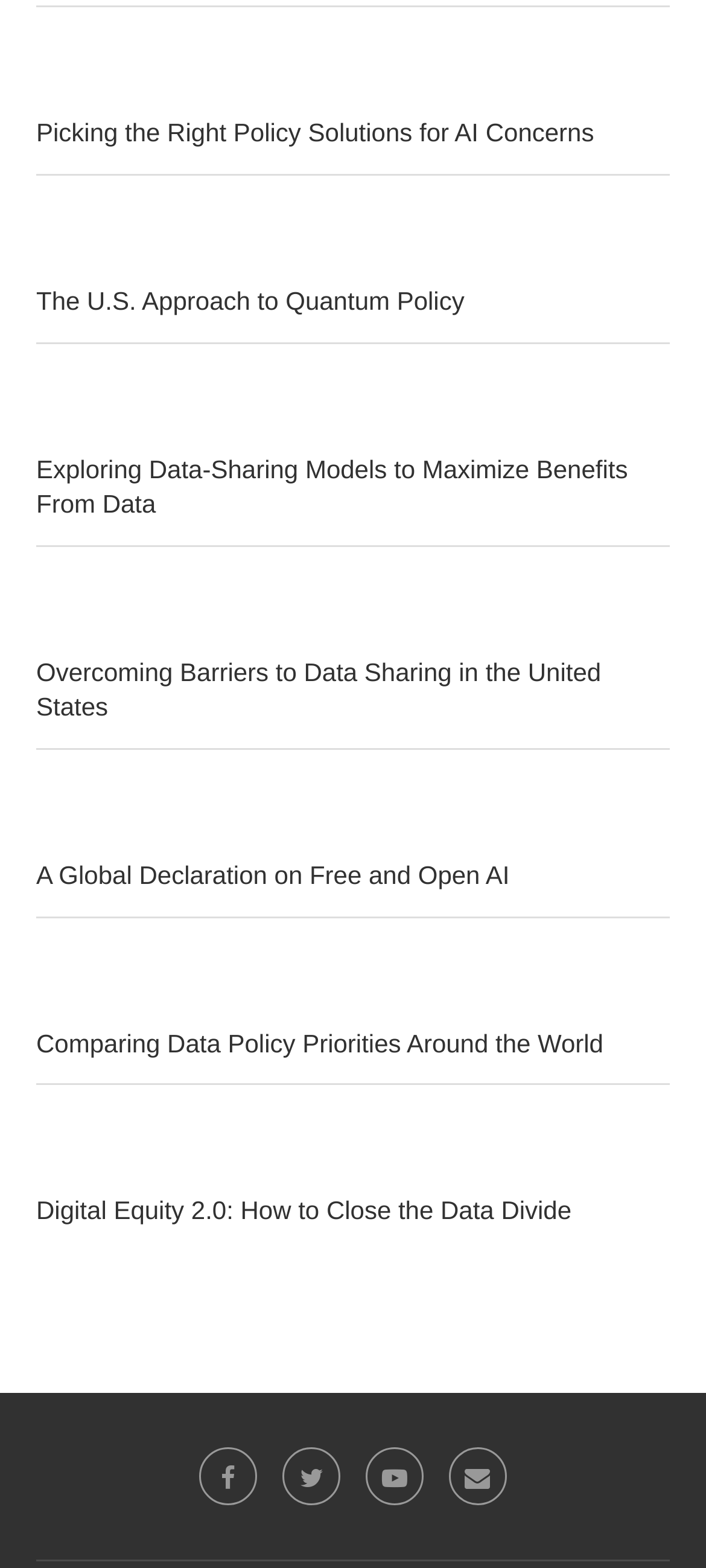Could you provide the bounding box coordinates for the portion of the screen to click to complete this instruction: "Click the left arrow"?

[0.282, 0.923, 0.365, 0.96]